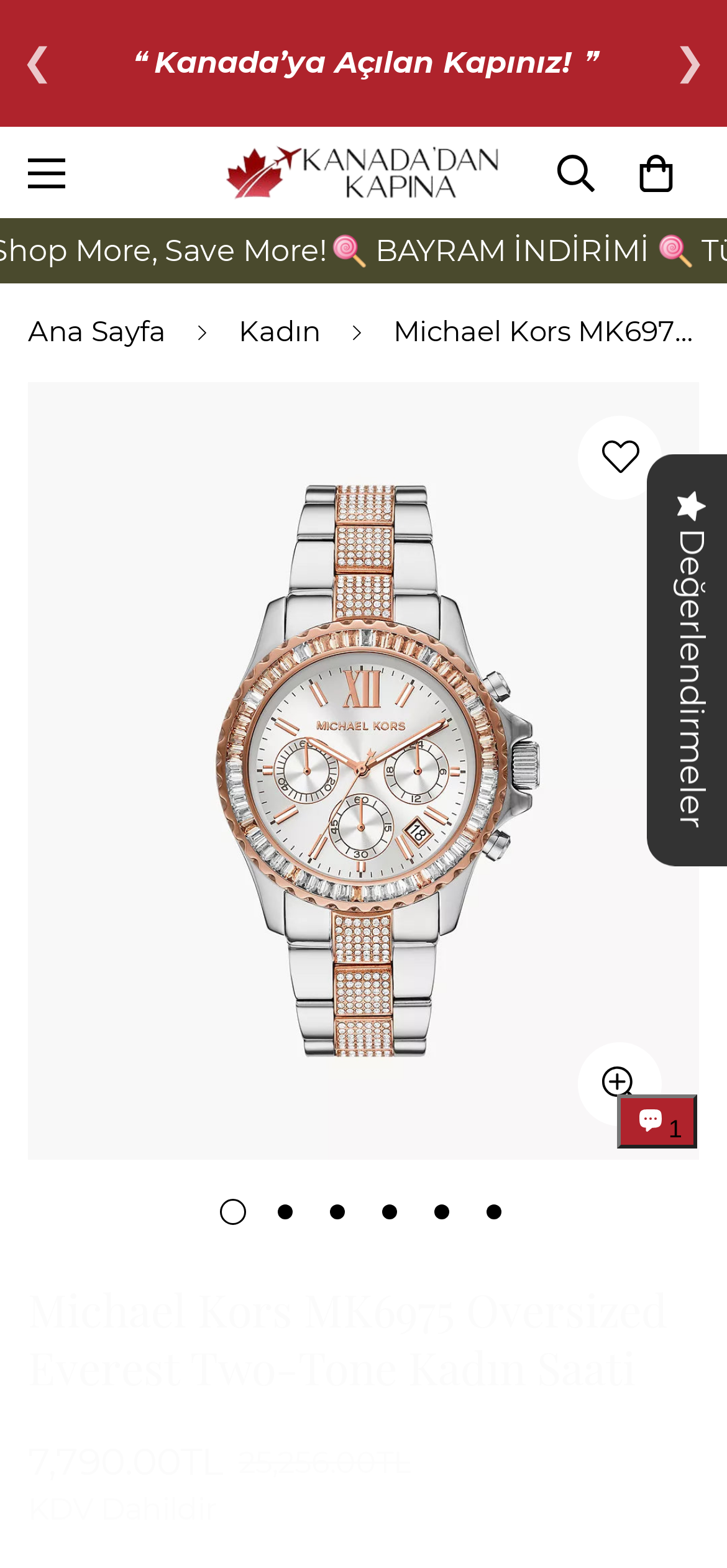Refer to the image and answer the question with as much detail as possible: What is the brand of the watch?

I found the brand of the watch by looking at the heading element with the text 'Michael Kors MK6975 Oversized Everest Two-Tone Kadın Saati' which indicates the brand and model of the watch.